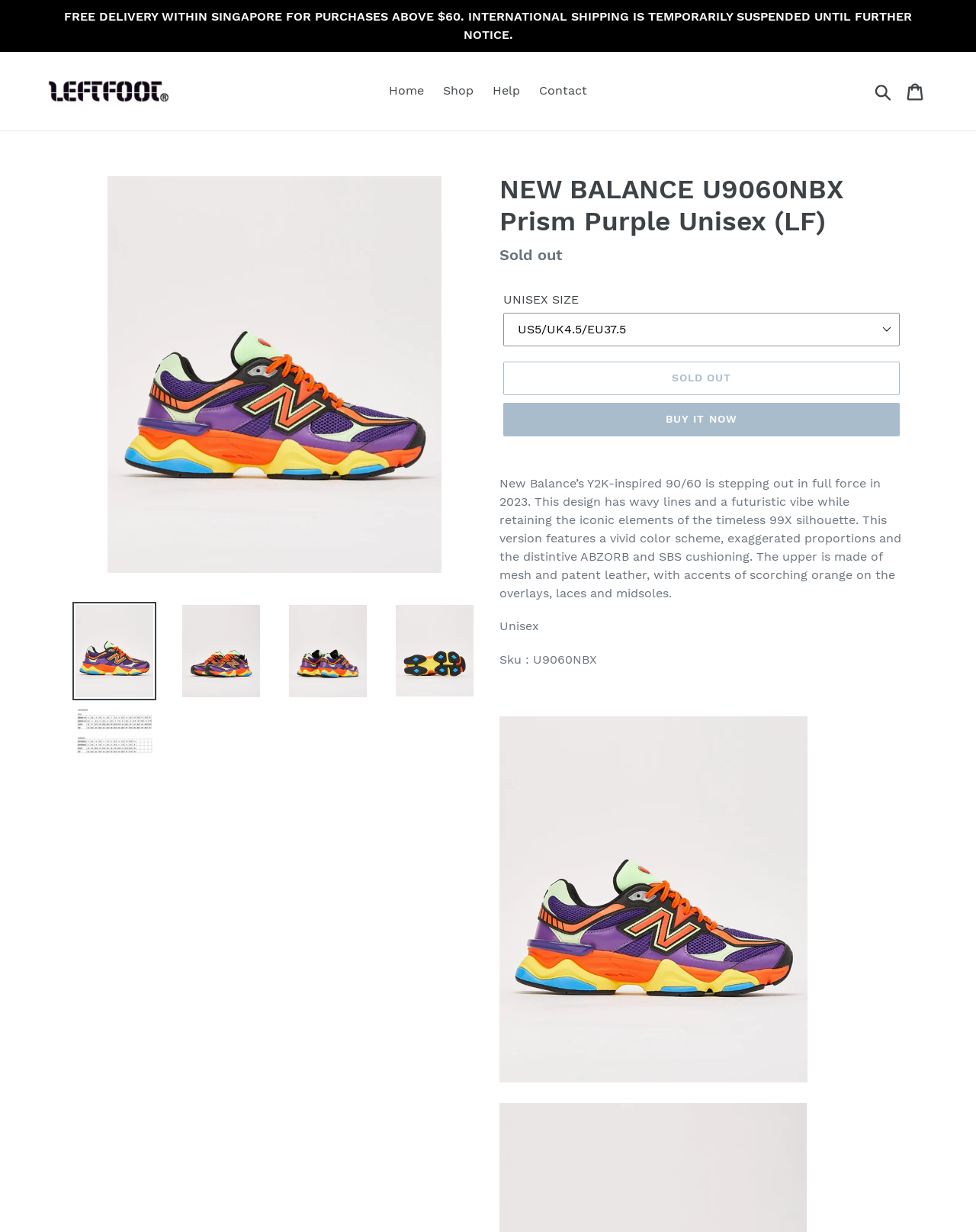Provide a one-word or one-phrase answer to the question:
What is the material of the shoe's upper?

Mesh and patent leather